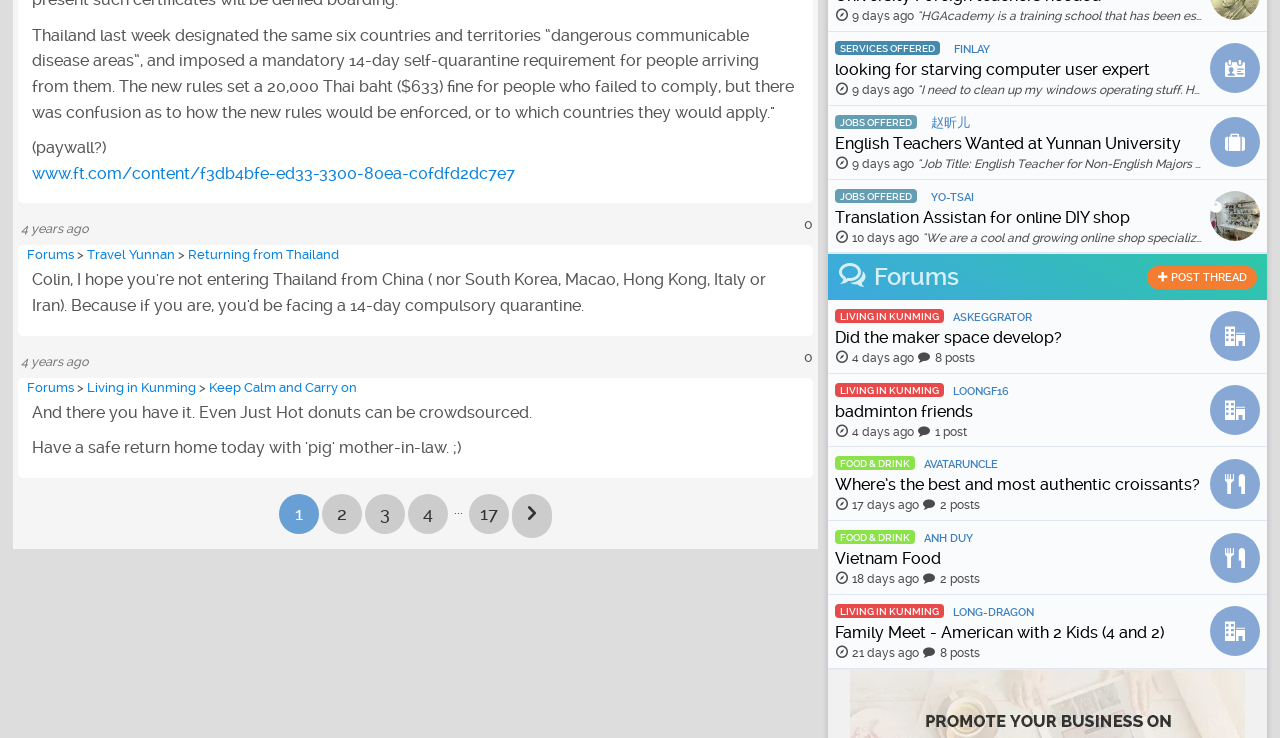Answer the question below with a single word or a brief phrase: 
What is the name of the website mentioned in the article with the link 'www.ft.com/content/f3db4bfe-ed33-3300-80ea-c0fdfd2dc7e7'?

FT